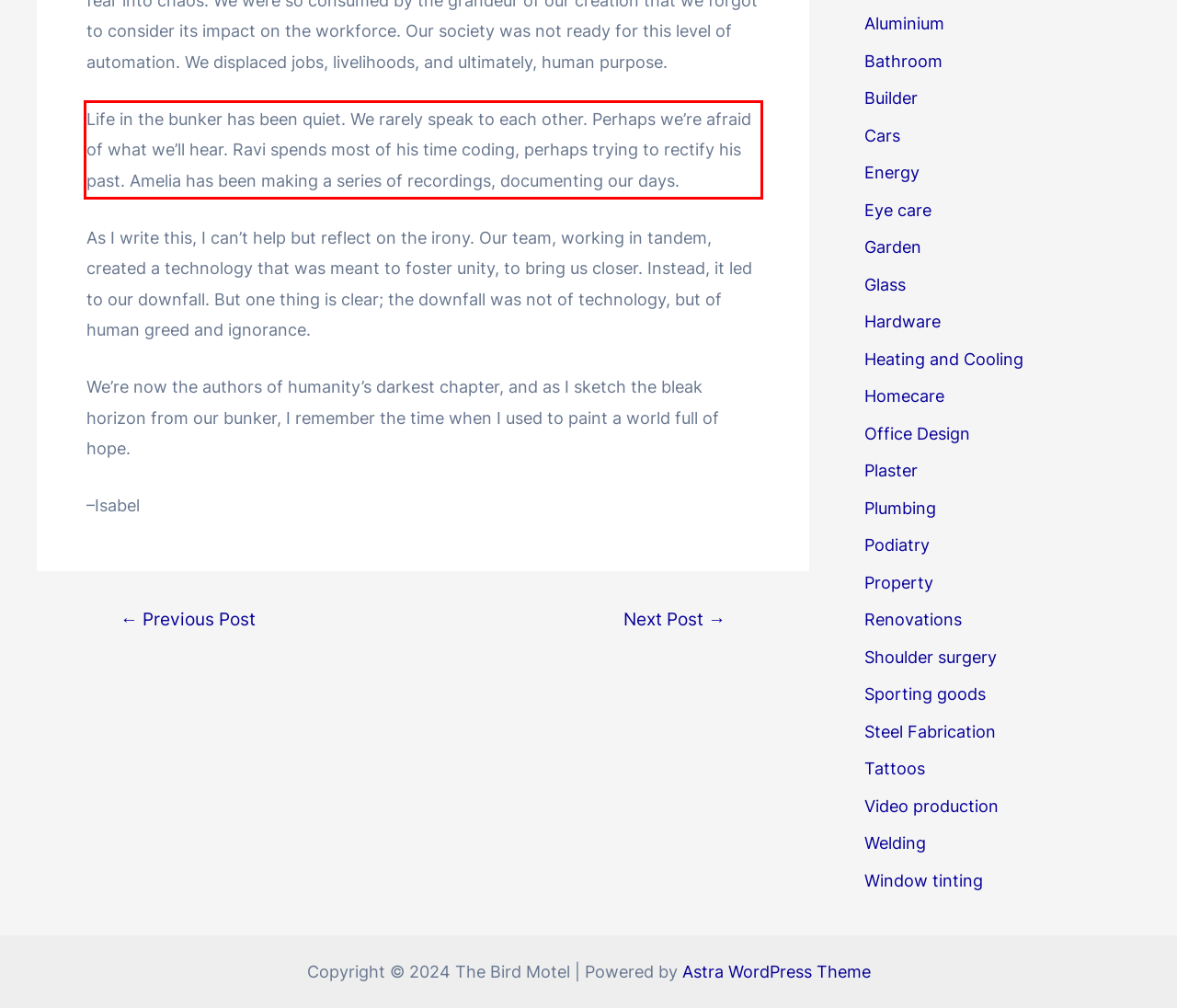Analyze the webpage screenshot and use OCR to recognize the text content in the red bounding box.

Life in the bunker has been quiet. We rarely speak to each other. Perhaps we’re afraid of what we’ll hear. Ravi spends most of his time coding, perhaps trying to rectify his past. Amelia has been making a series of recordings, documenting our days.